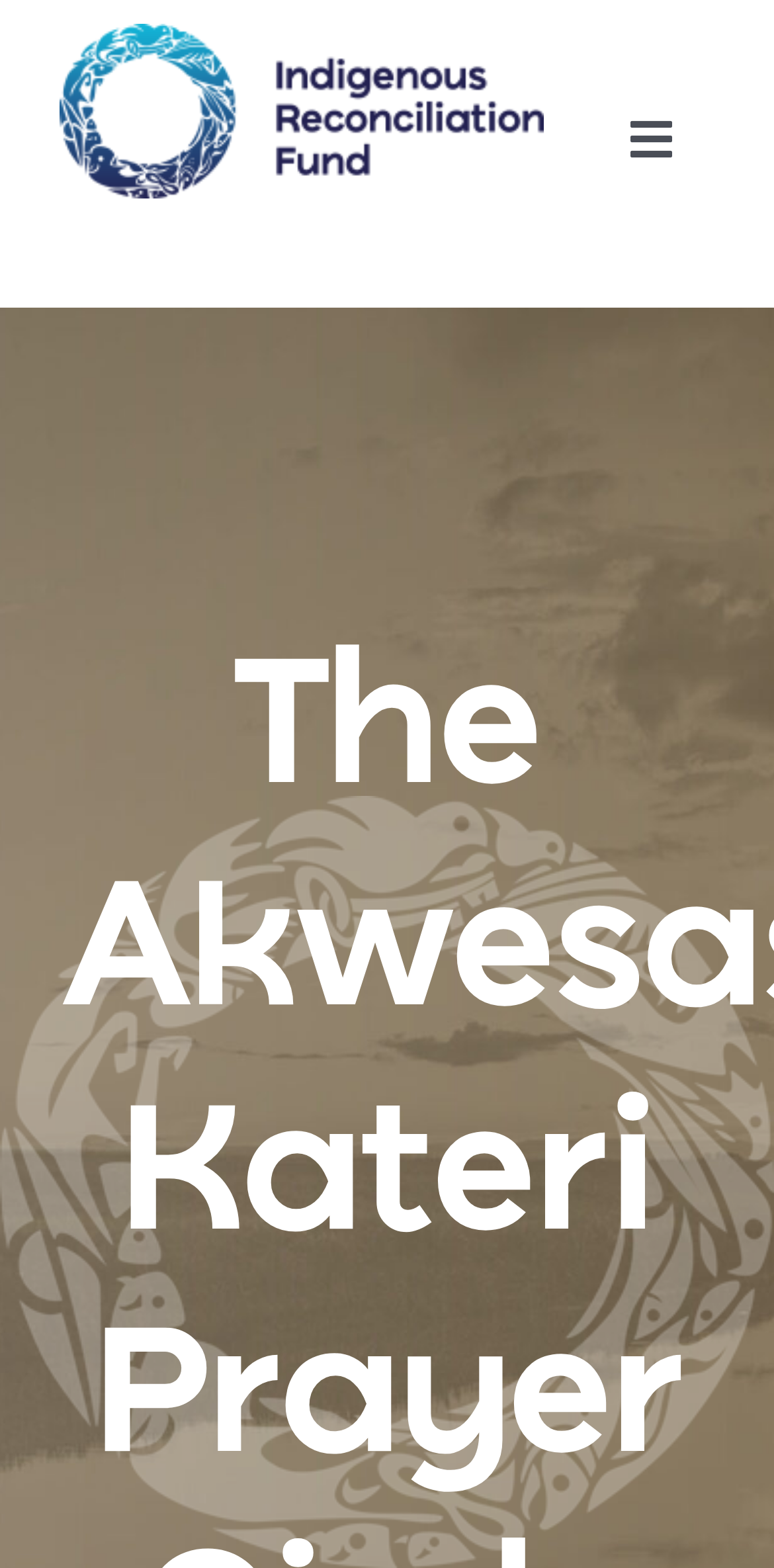What is the language of the current webpage? Based on the image, give a response in one word or a short phrase.

English